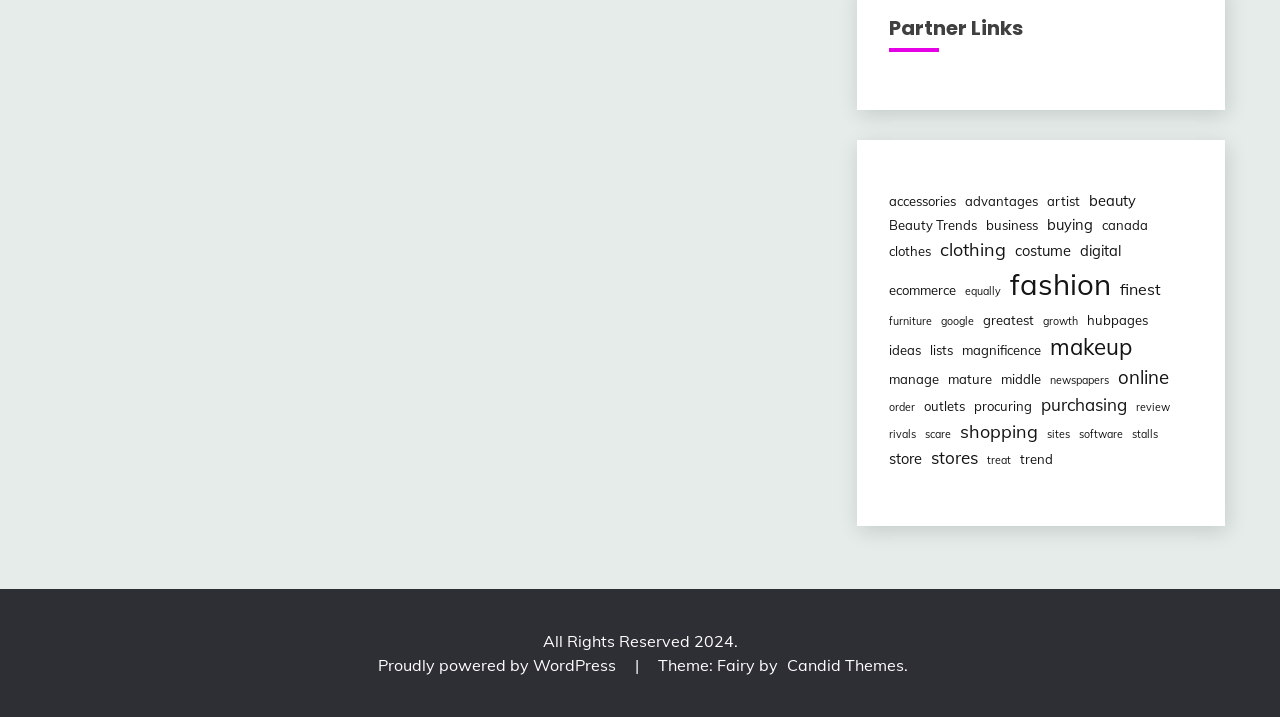What is the copyright year mentioned at the bottom of the webpage?
Respond with a short answer, either a single word or a phrase, based on the image.

2024